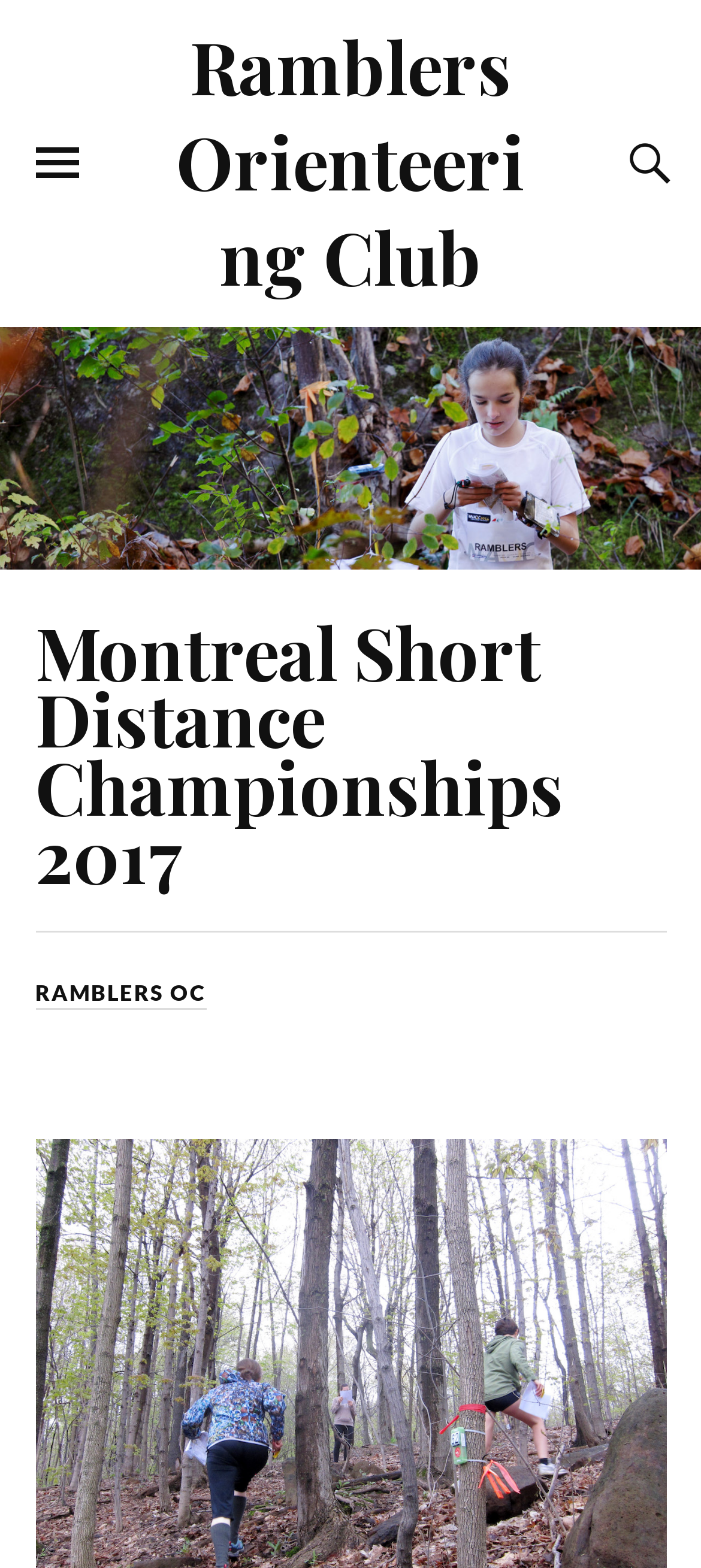What is the purpose of the button with the icon?
Please use the visual content to give a single word or phrase answer.

TOGGLE THE SEARCH FIELD